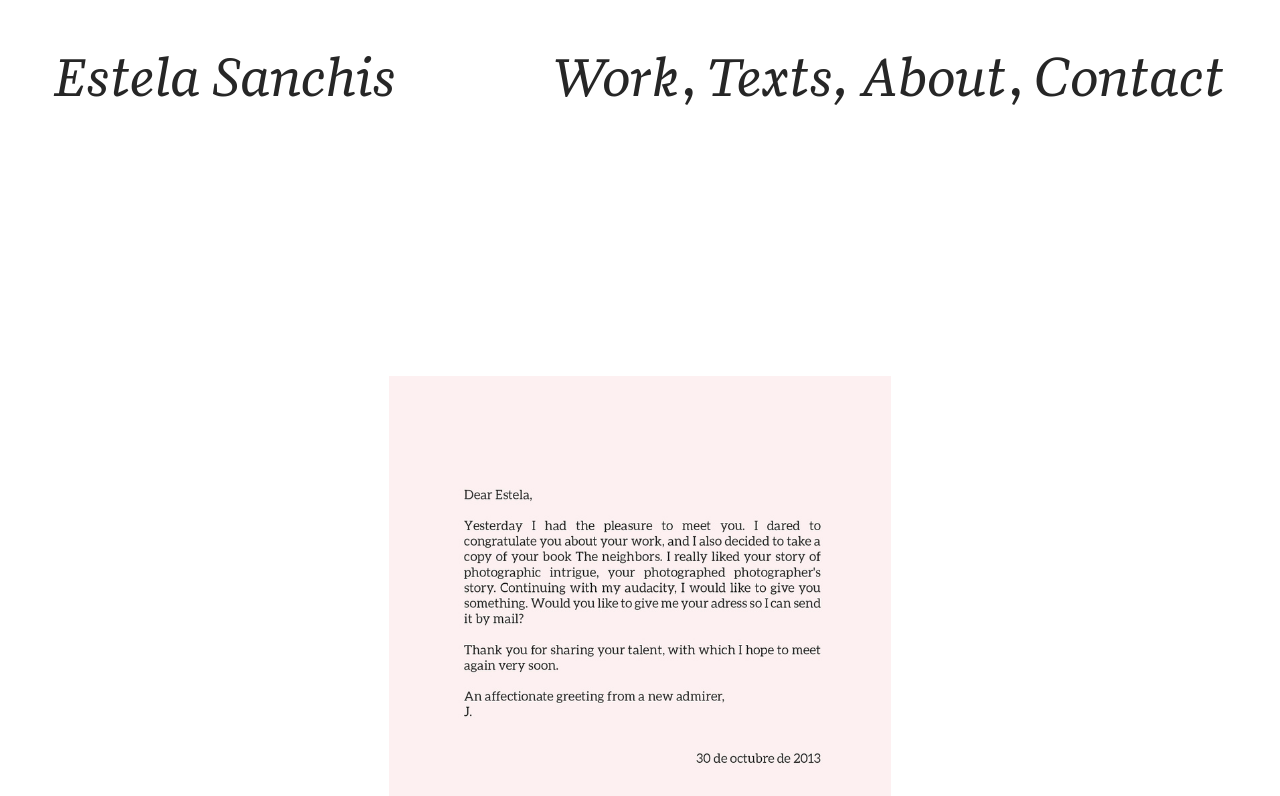Answer the question using only a single word or phrase: 
How many main sections are available on the webpage?

4